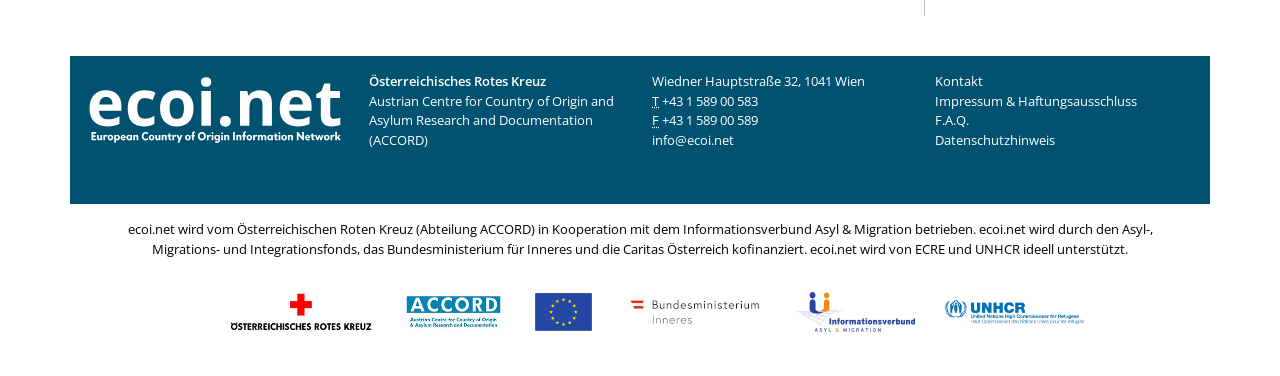Give a succinct answer to this question in a single word or phrase: 
What is the address of the organization?

Wiedner Hauptstraße 32, 1041 Wien